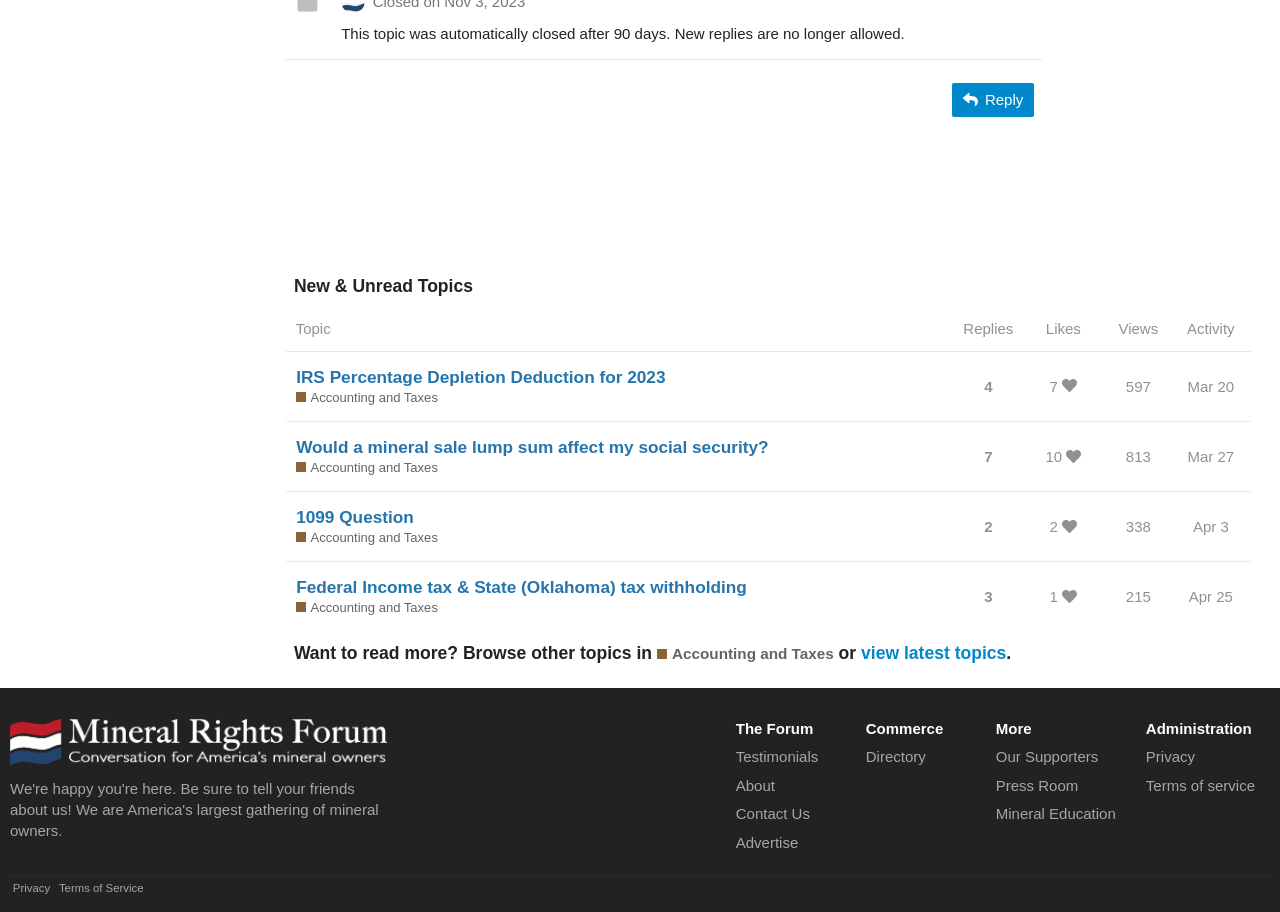How many replies does the first topic have?
Based on the screenshot, respond with a single word or phrase.

4